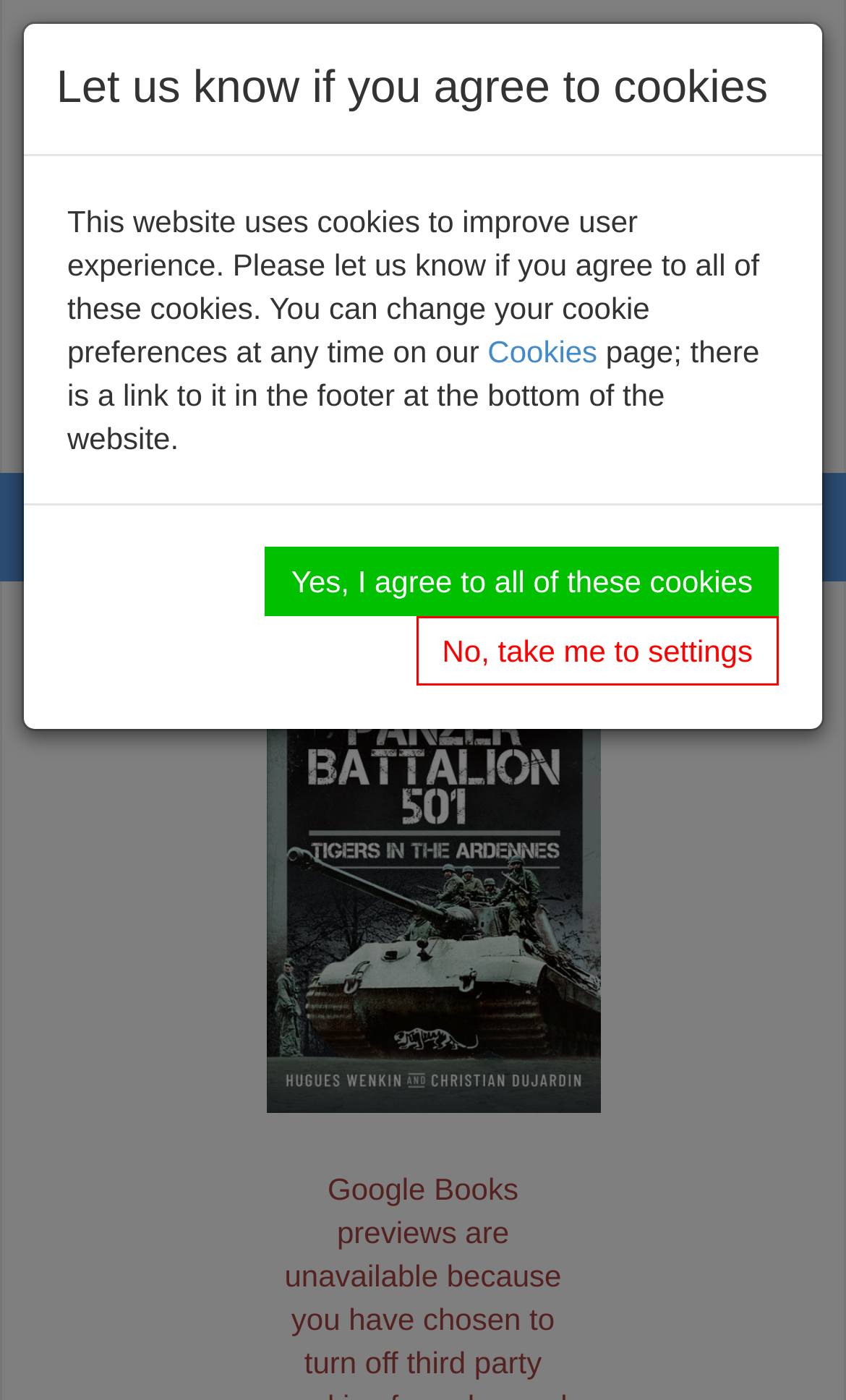Please specify the bounding box coordinates of the clickable region necessary for completing the following instruction: "Contact Us". The coordinates must consist of four float numbers between 0 and 1, i.e., [left, top, right, bottom].

[0.381, 0.13, 0.606, 0.155]